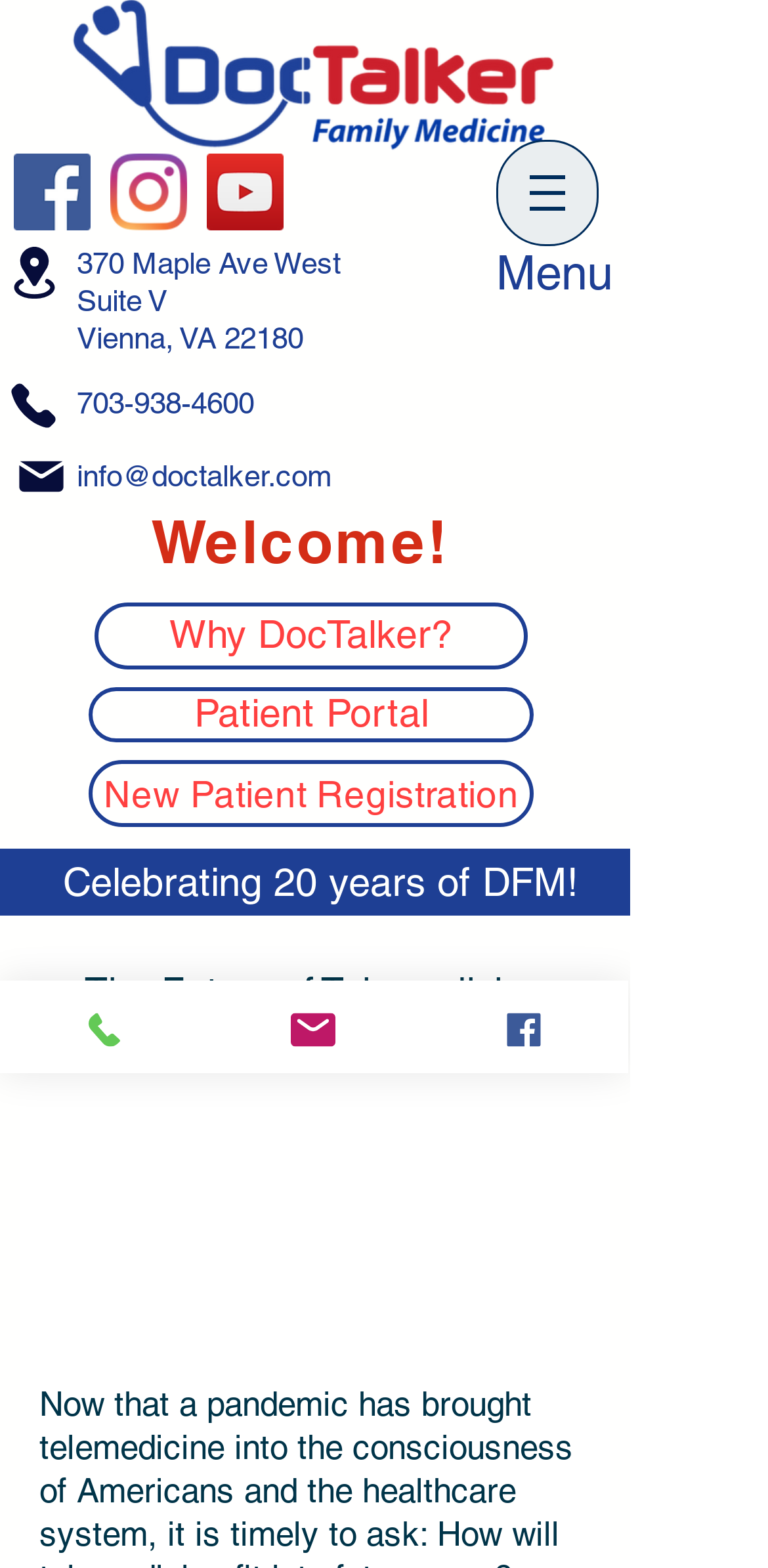Use a single word or phrase to answer the question:
What is the address of DocTalker Family Medicine?

370 Maple Ave West Suite V, Vienna, VA 22180